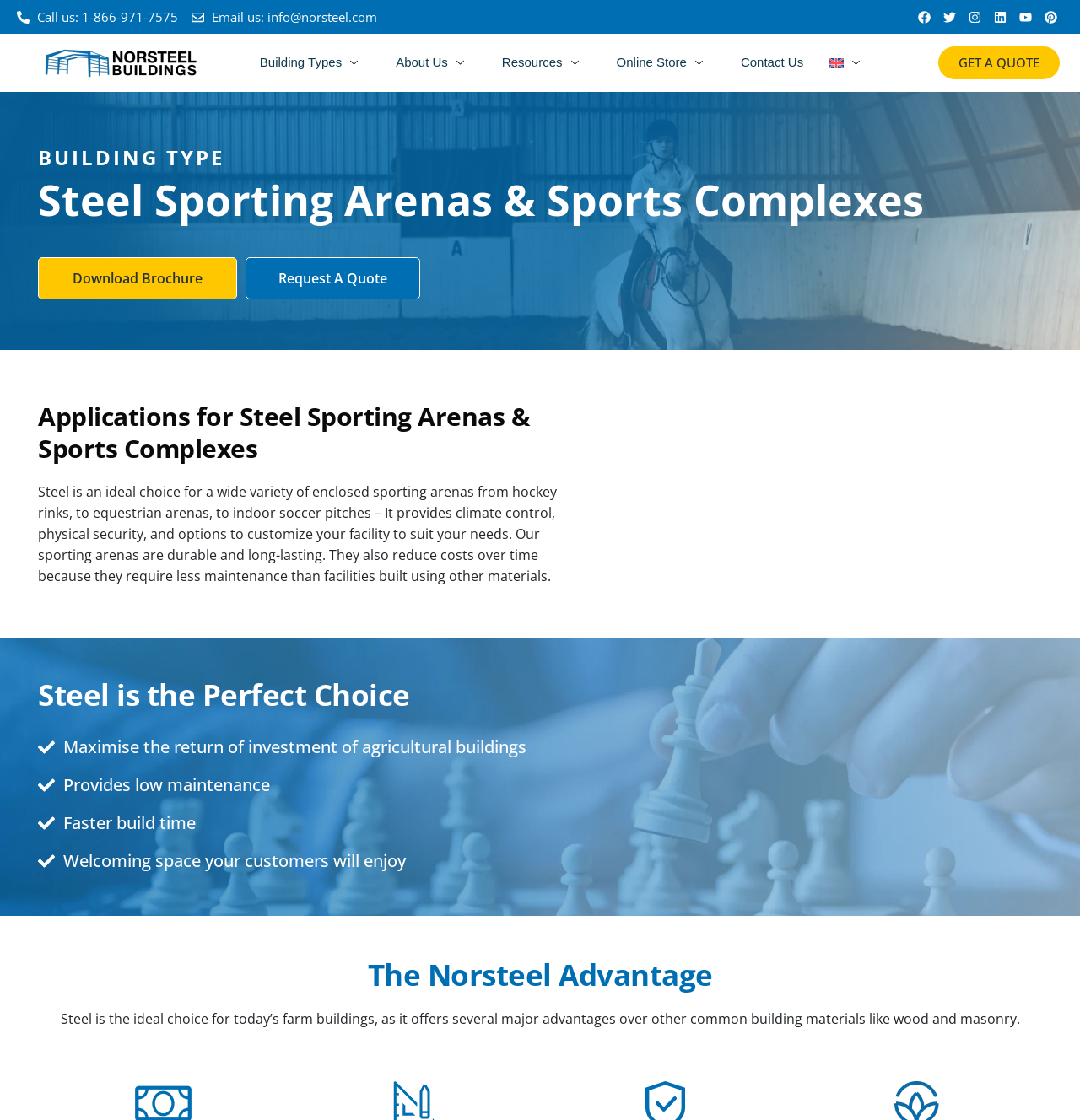Utilize the details in the image to give a detailed response to the question: How many social media links are there?

I counted the social media links at the top right corner of the webpage, and there are 6 links: Facebook, Twitter, Instagram, Linkedin, Youtube, and Pinterest.